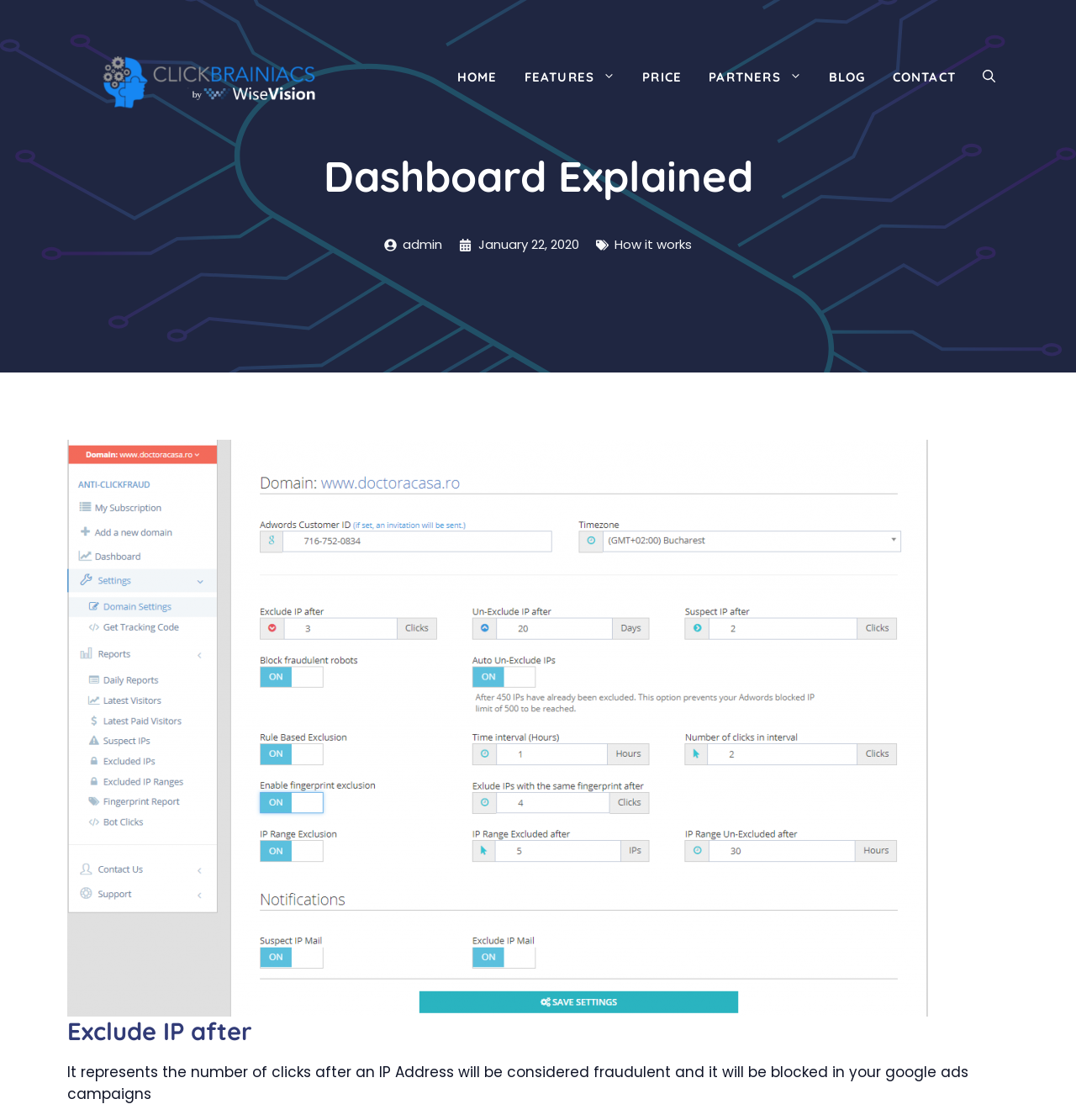Identify the bounding box coordinates of the clickable region to carry out the given instruction: "open search bar".

[0.901, 0.042, 0.938, 0.095]